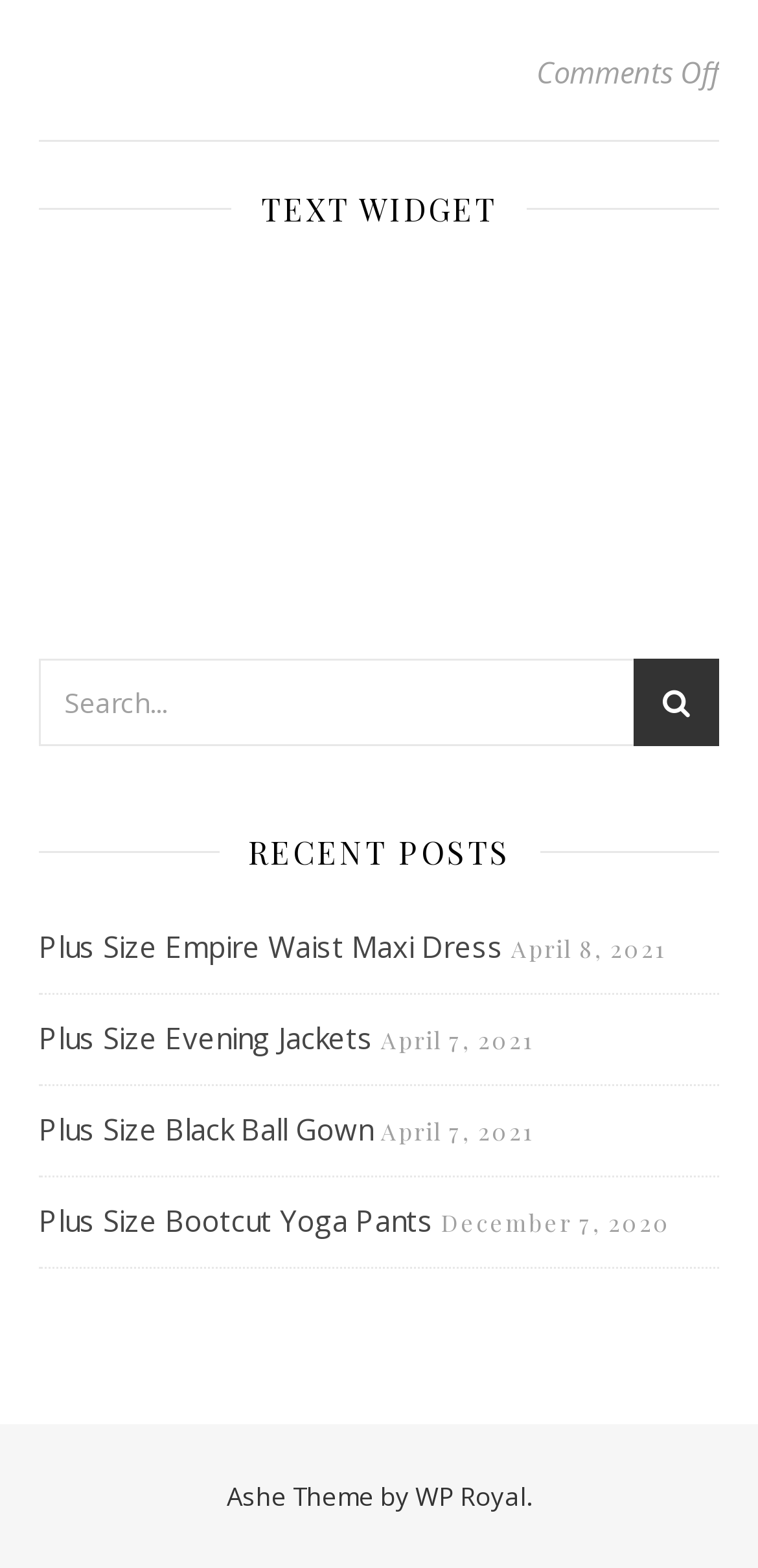Please identify the bounding box coordinates of where to click in order to follow the instruction: "Check the 'RECENT POSTS' section".

[0.327, 0.525, 0.673, 0.561]